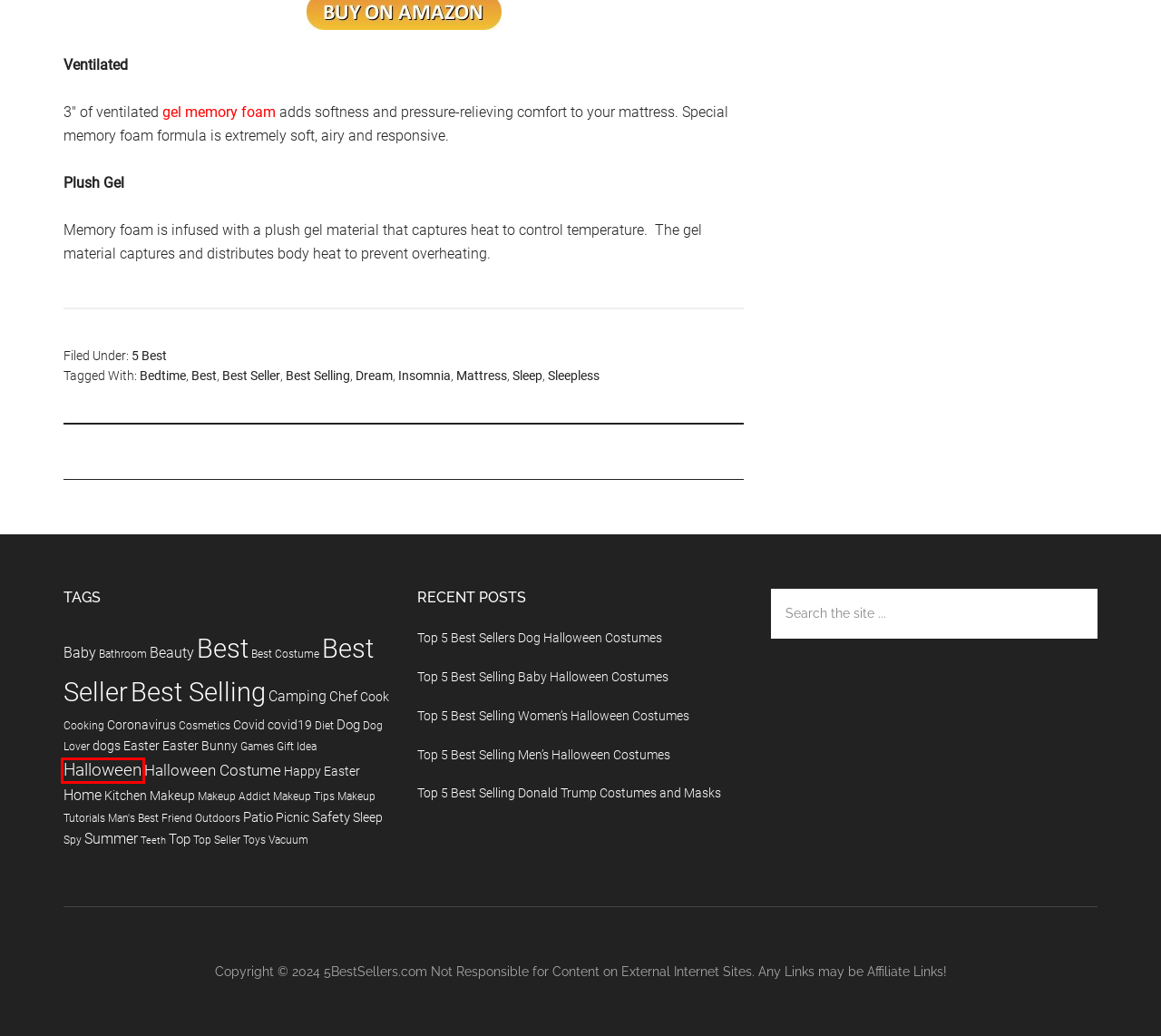You are presented with a screenshot of a webpage that includes a red bounding box around an element. Determine which webpage description best matches the page that results from clicking the element within the red bounding box. Here are the candidates:
A. Dog Lover
B. Makeup Tutorials
C. Picnic
D. Chef
E. Dog
F. Halloween
G. Kitchen
H. Best Seller

F